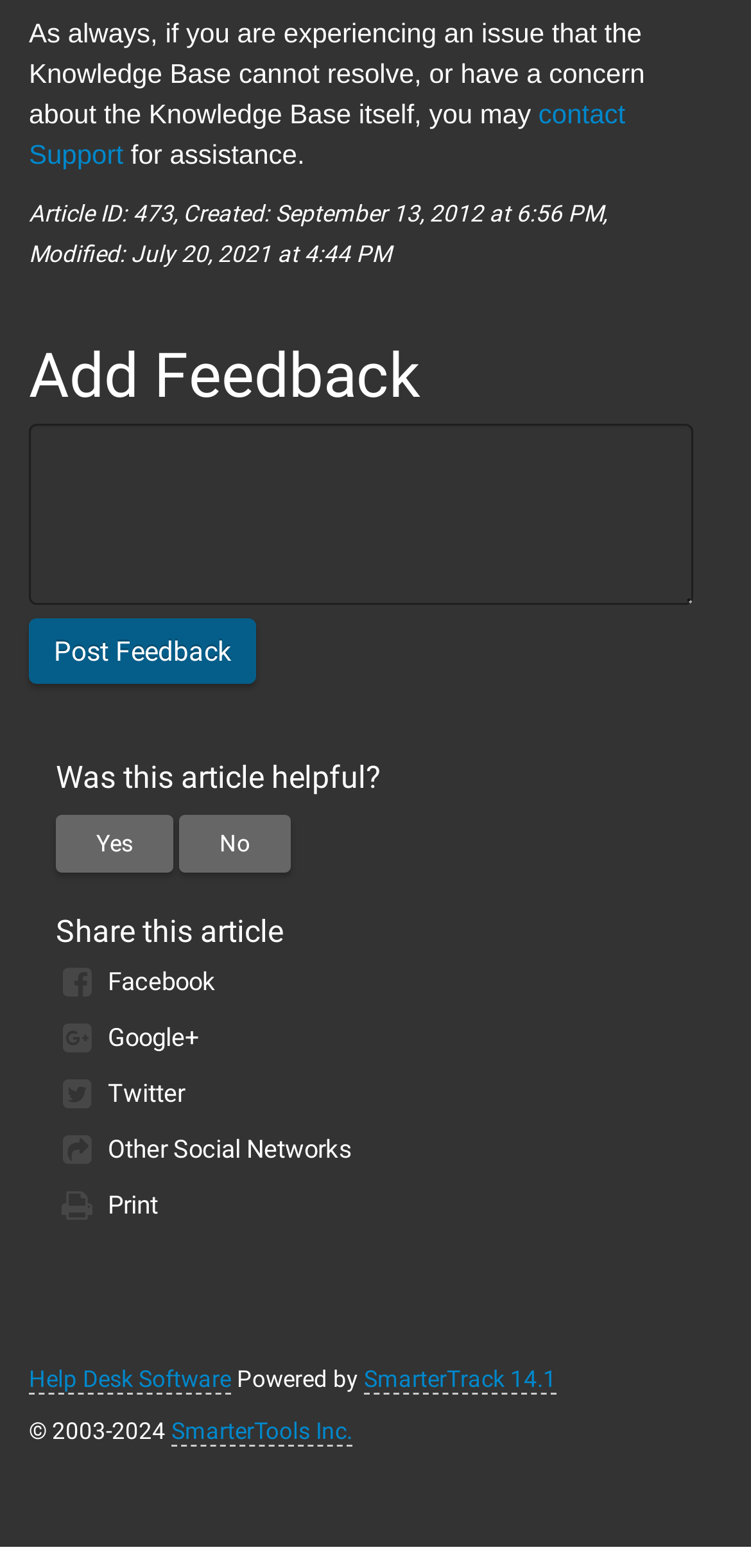Based on the image, provide a detailed and complete answer to the question: 
Can users contact Support directly?

Users can contact Support directly by clicking the 'contact Support' link located at the top of the webpage, which is provided as an option if the Knowledge Base cannot resolve an issue.